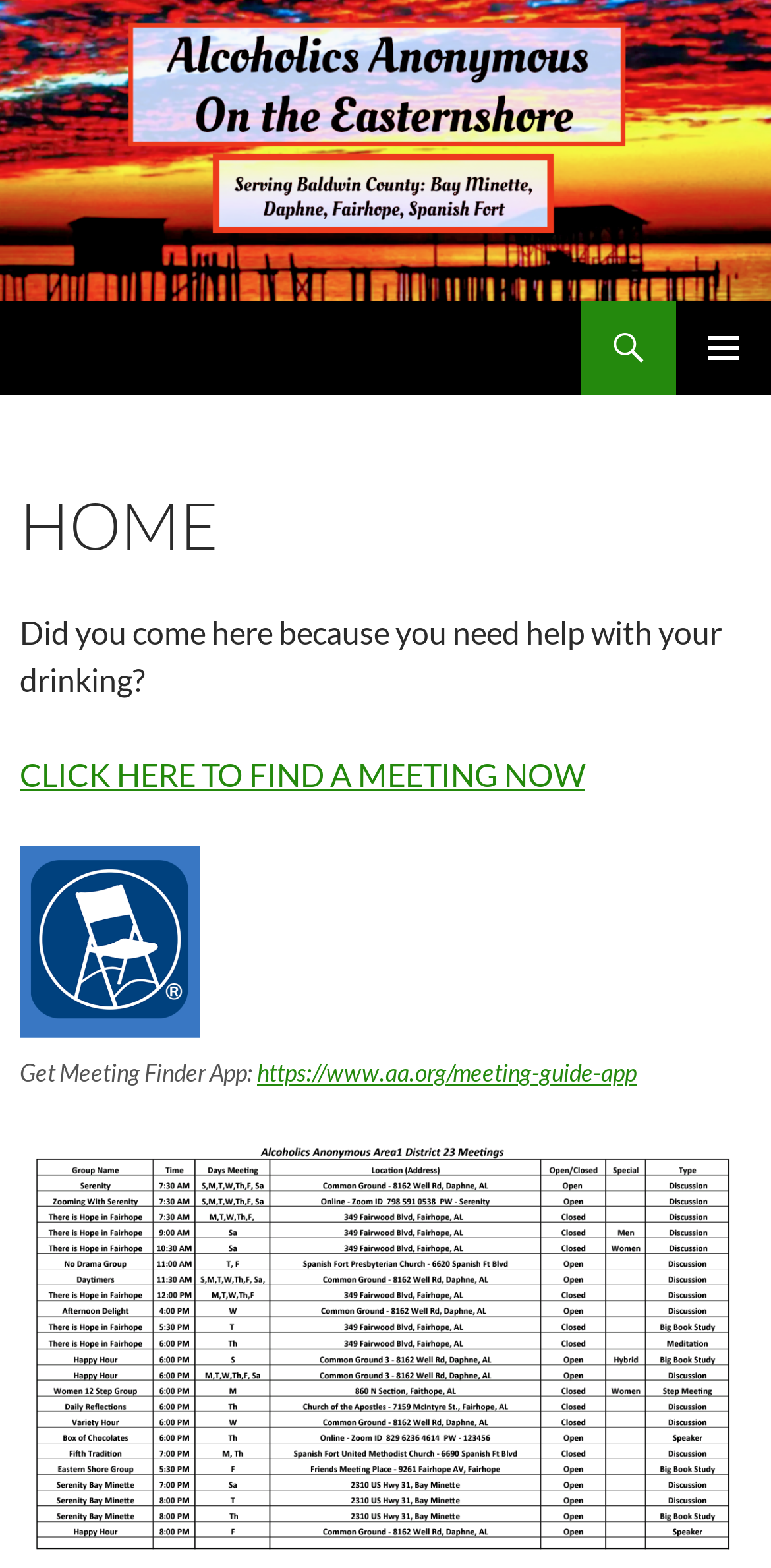Extract the bounding box for the UI element that matches this description: "https://www.aa.org/meeting-guide-app".

[0.333, 0.675, 0.826, 0.694]